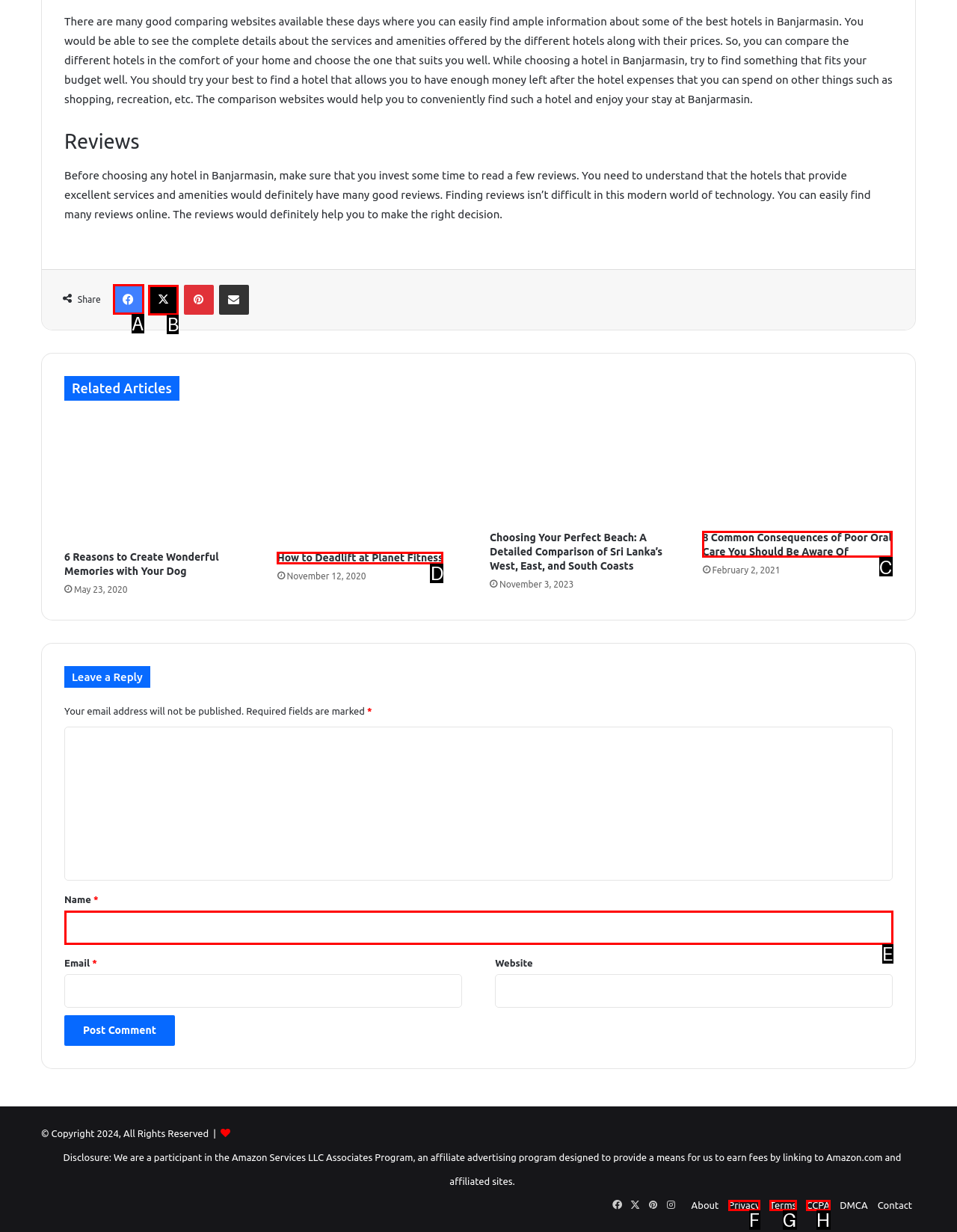Choose the HTML element that should be clicked to accomplish the task: Click the Facebook share button. Answer with the letter of the chosen option.

A